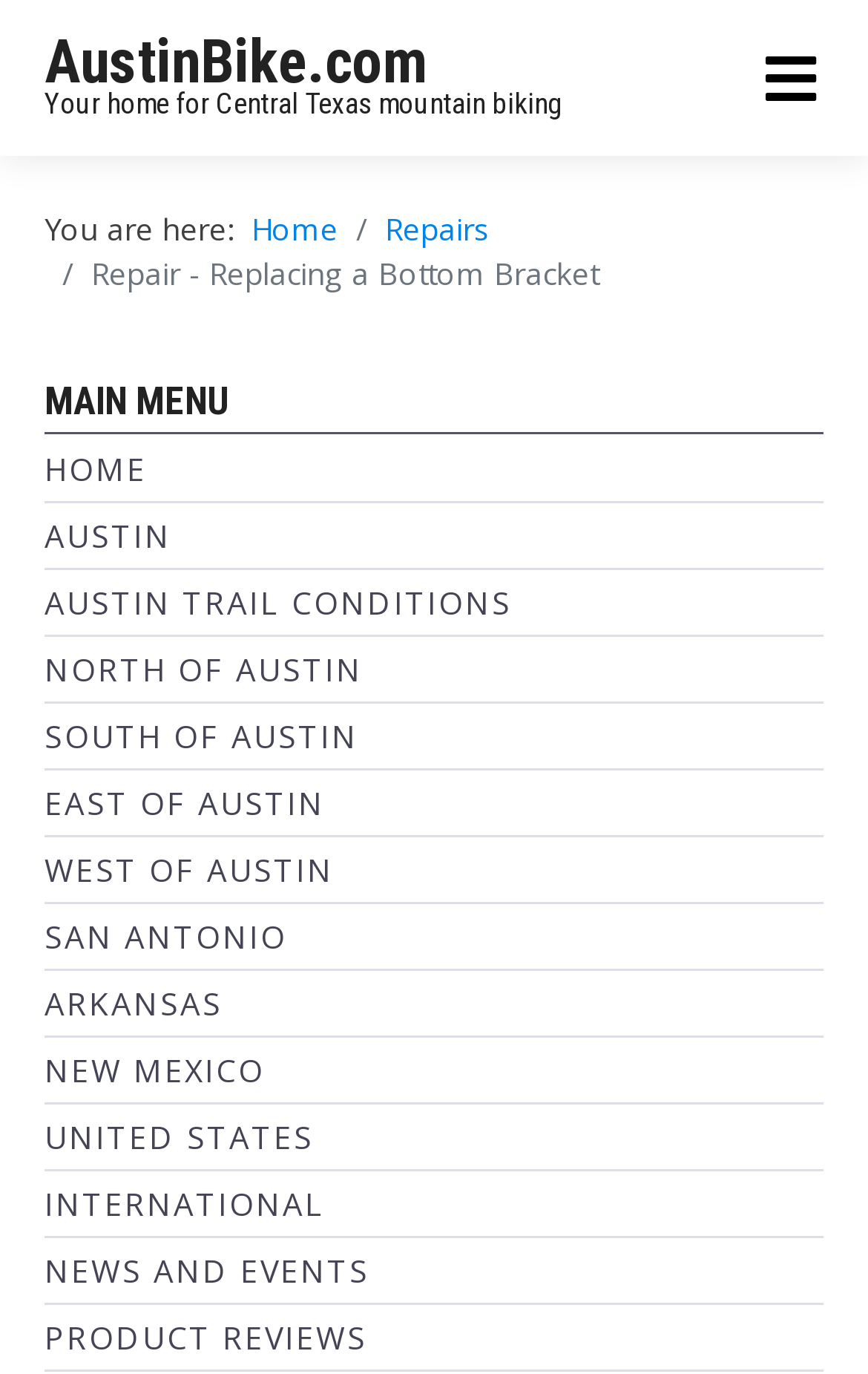Create a detailed narrative of the webpage’s visual and textual elements.

The webpage is about AustinBike, a reference site for the Austin mountain biking community. At the top-left corner, there is a heading "AustinBike.com" with a link to the website. Below it, there is a heading "Your home for Central Texas mountain biking". 

On the top-right corner, there is a social media icon represented by a Unicode character. 

Below the headings, there is a navigation section with breadcrumbs, indicating the current page location. The breadcrumbs show "You are here: Home > Repairs > Repair - Replacing a Bottom Bracket". 

On the left side of the page, there is a main menu with multiple links, including "HOME", "AUSTIN", "AUSTIN TRAIL CONDITIONS", and other locations in Texas, the United States, and internationally. There are also links to "NEWS AND EVENTS" and "PRODUCT REVIEWS" at the bottom of the menu.